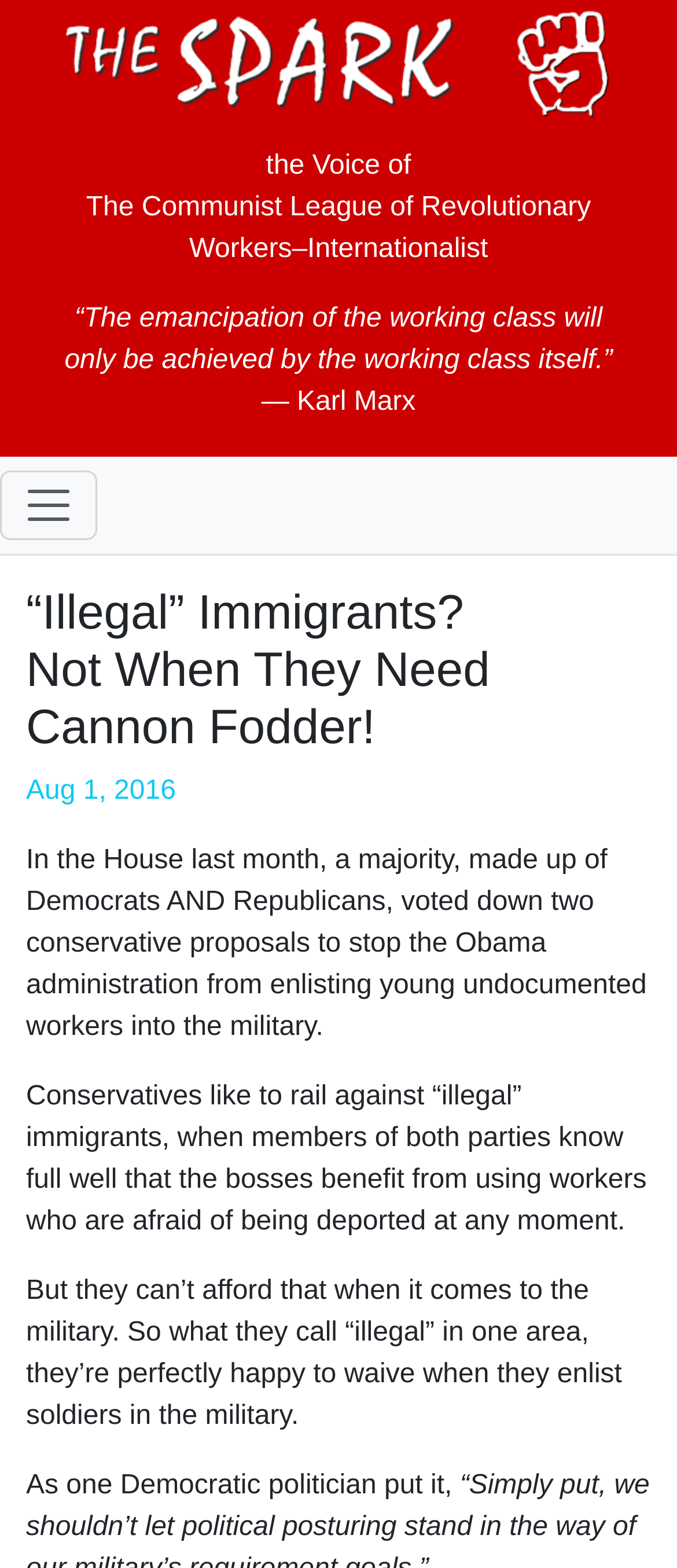Who said 'The emancipation of the working class will only be achieved by the working class itself.'?
Based on the image, provide your answer in one word or phrase.

Karl Marx